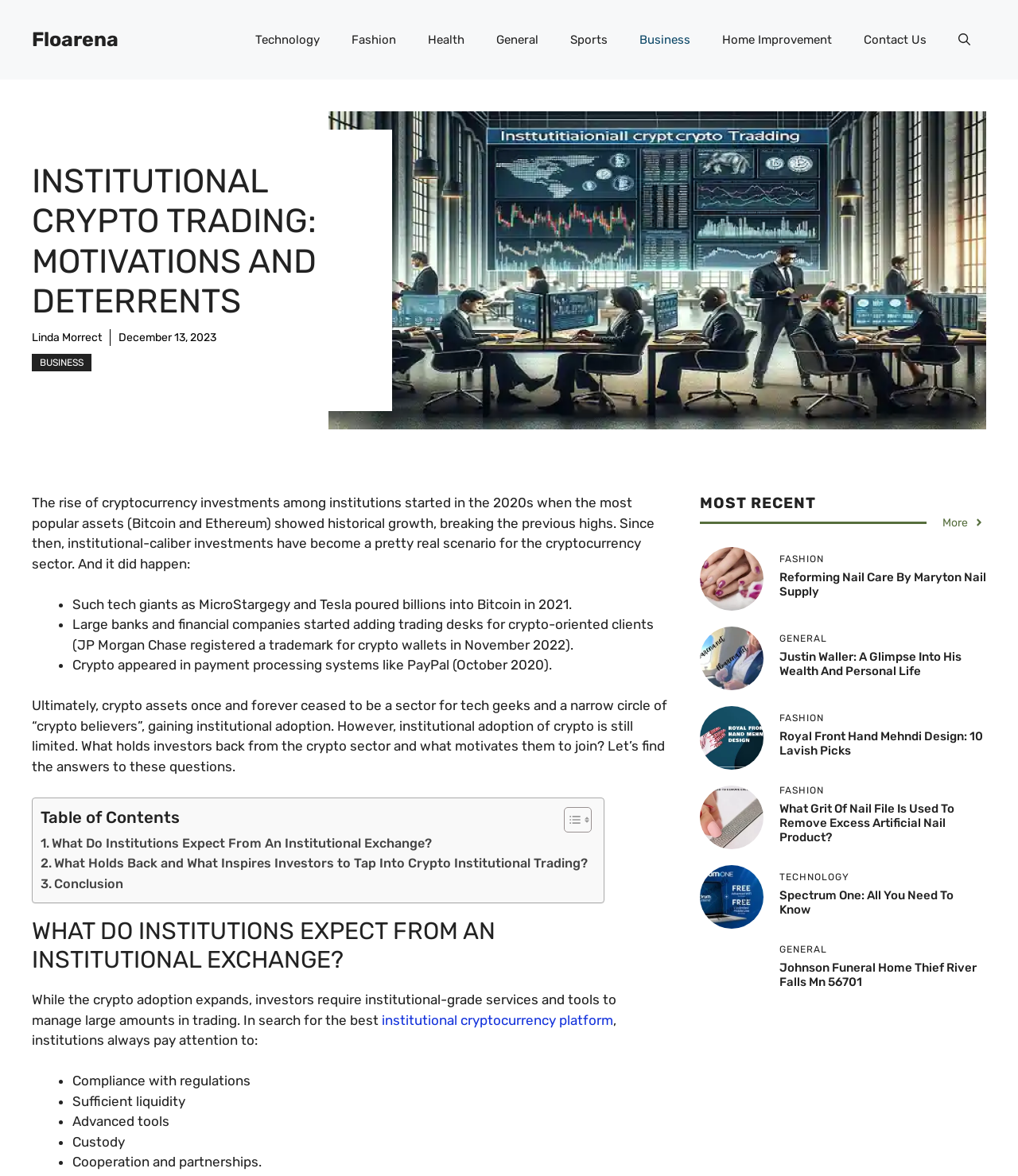Determine the primary headline of the webpage.

INSTITUTIONAL CRYPTO TRADING: MOTIVATIONS AND DETERRENTS